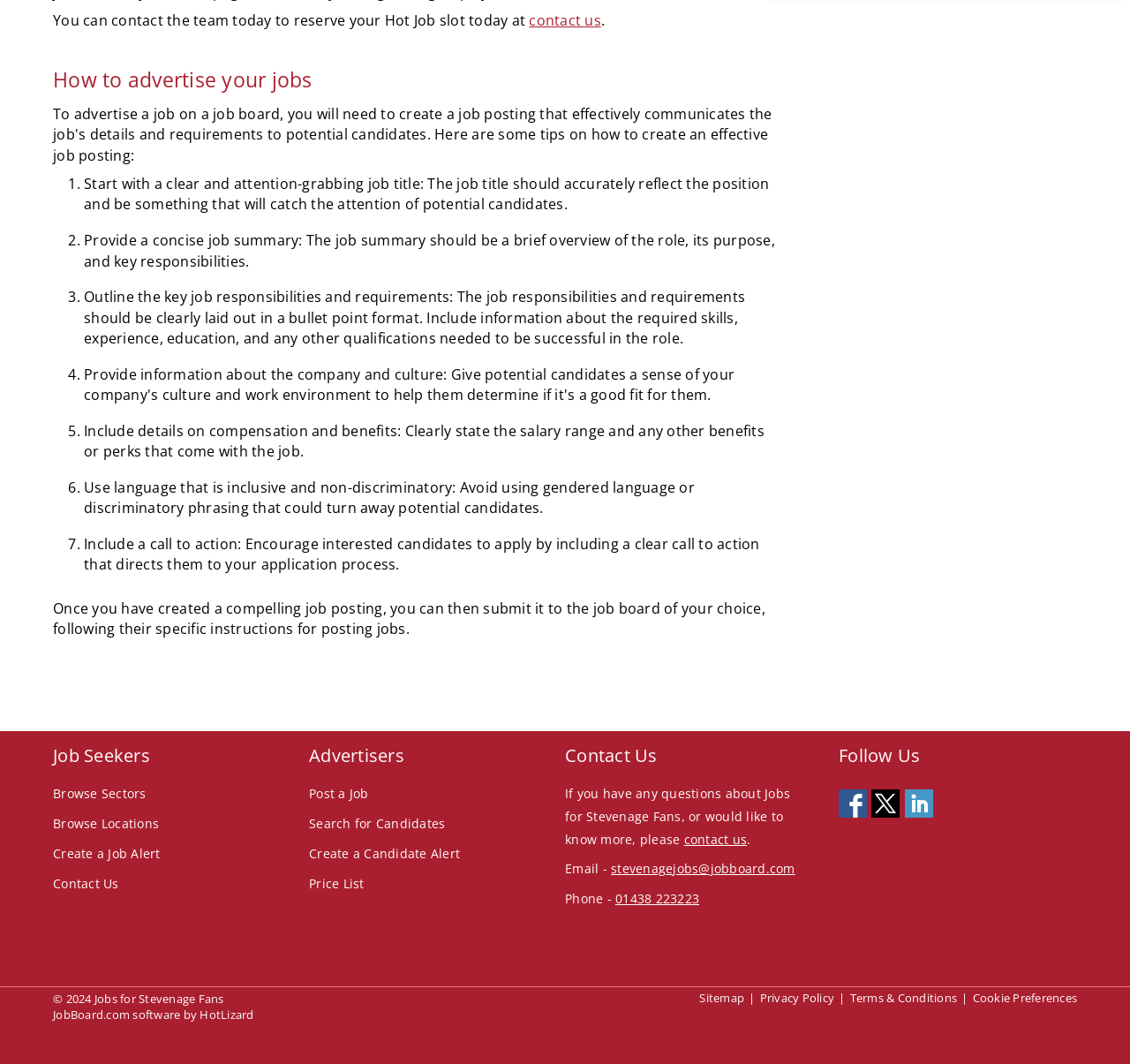Please find the bounding box coordinates of the section that needs to be clicked to achieve this instruction: "contact us".

[0.468, 0.01, 0.532, 0.028]